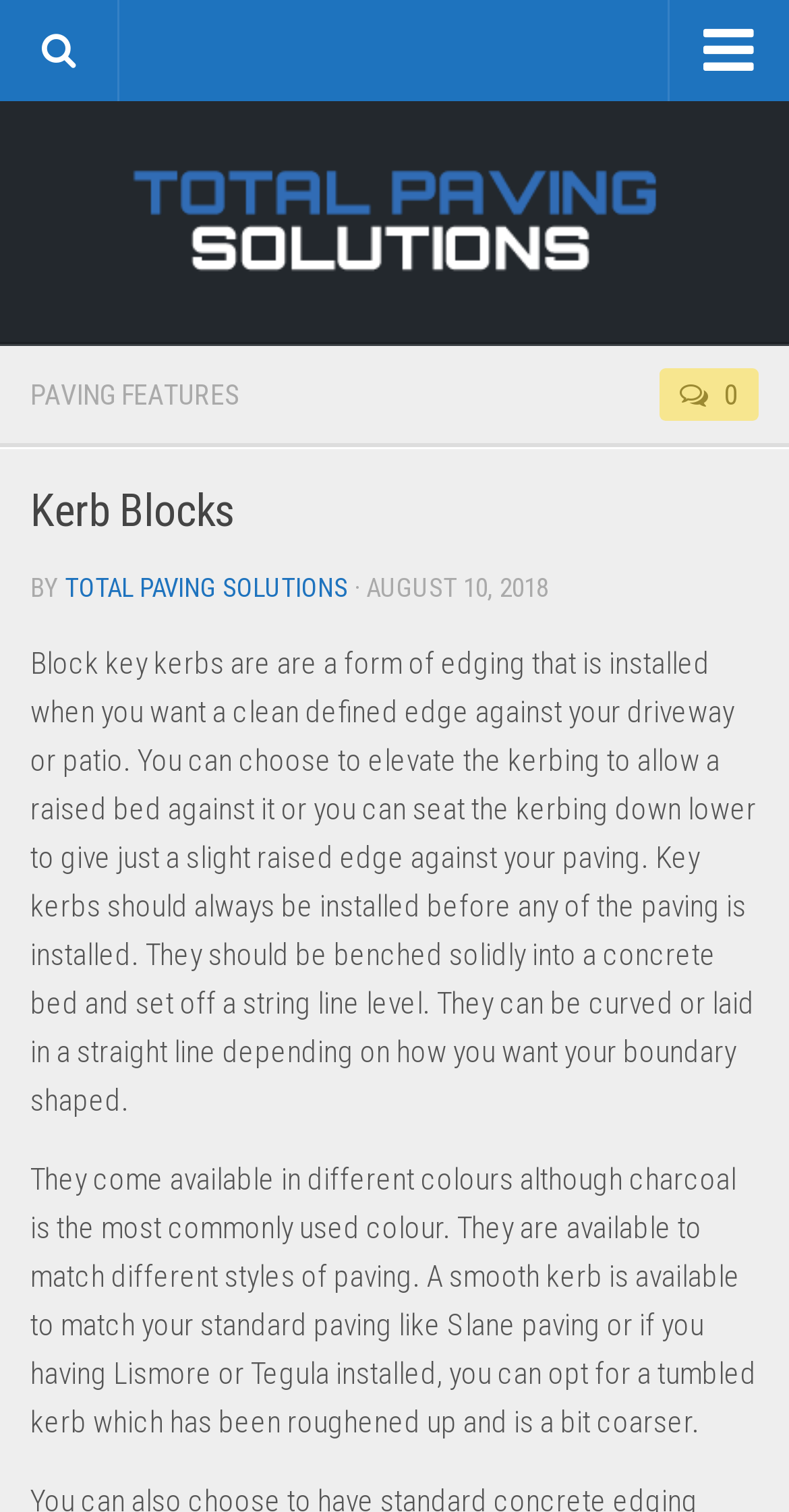What is the purpose of key kerbs?
Use the information from the screenshot to give a comprehensive response to the question.

According to the webpage, key kerbs are a form of edging that is installed to provide a clean defined edge against a driveway or patio. They can be elevated to allow a raised bed or seated lower to give a slight raised edge against the paving.